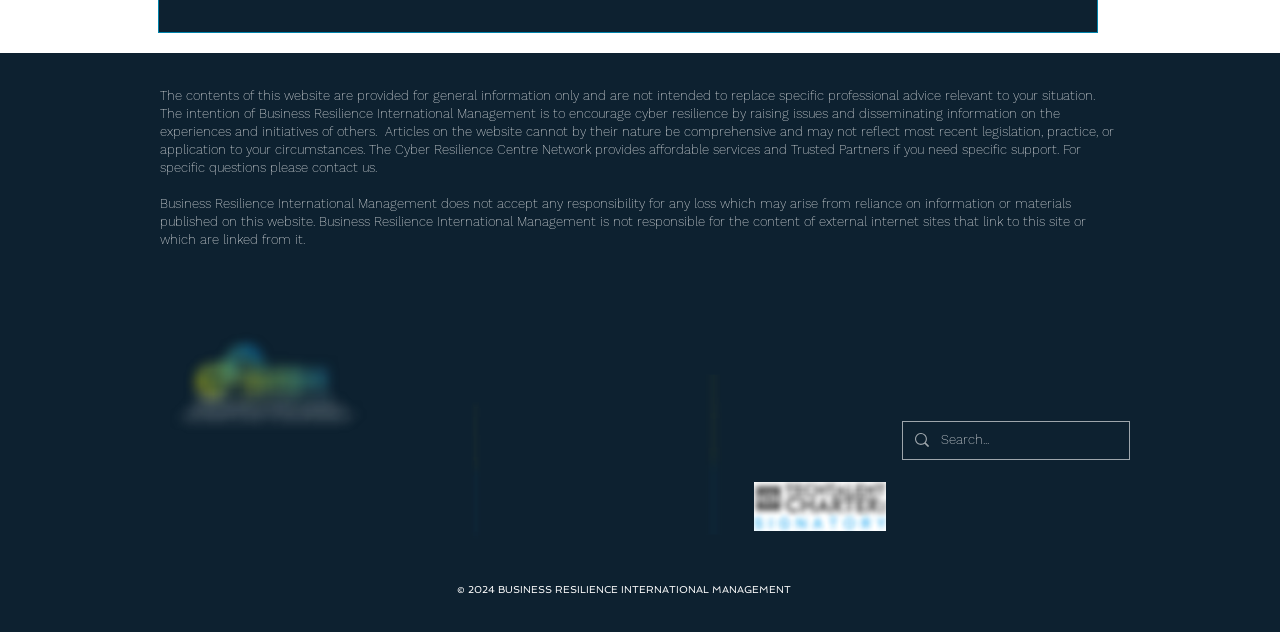Determine the bounding box coordinates (top-left x, top-left y, bottom-right x, bottom-right y) of the UI element described in the following text: Our Services

[0.386, 0.667, 0.444, 0.691]